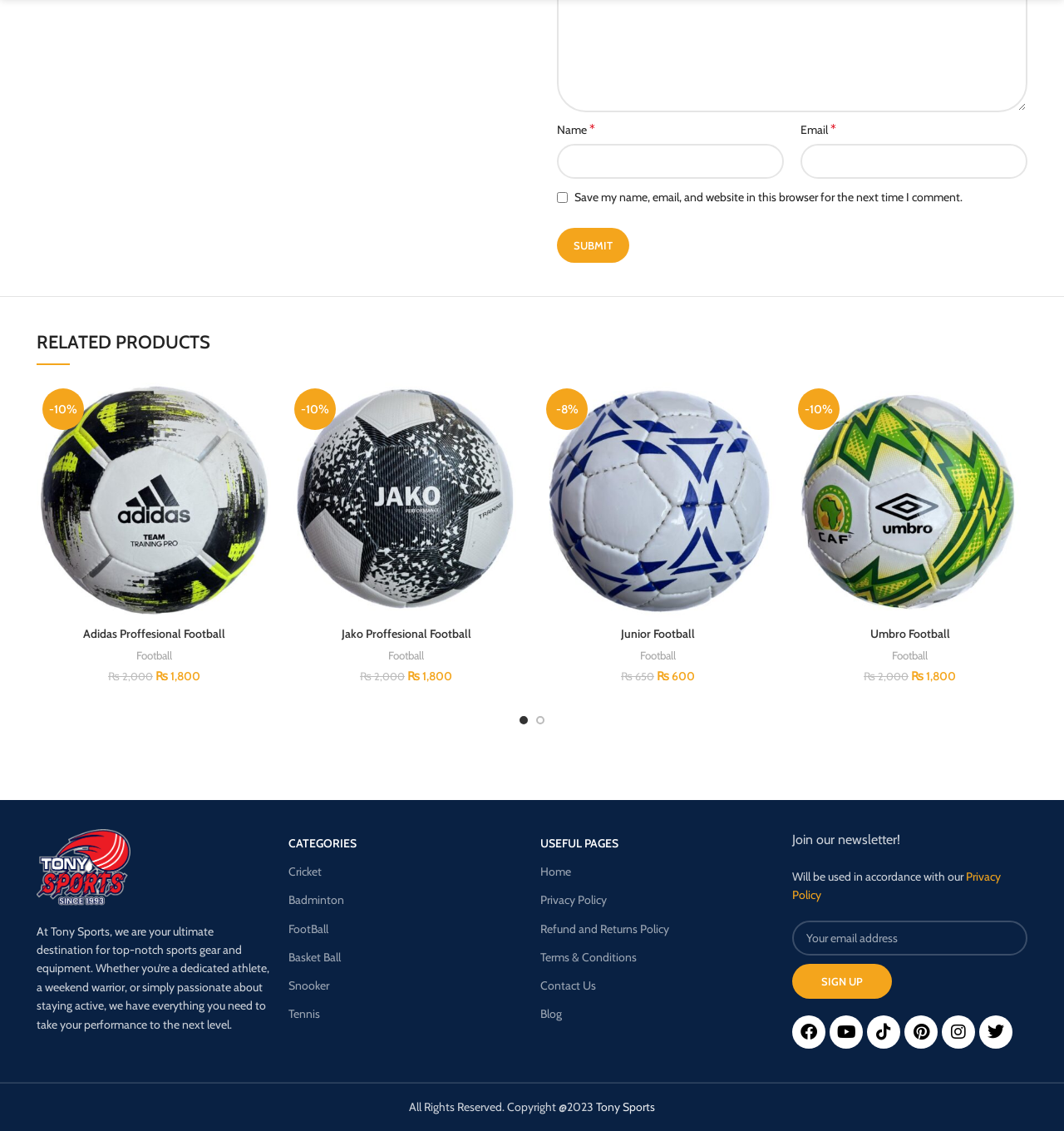Locate the bounding box coordinates of the area that needs to be clicked to fulfill the following instruction: "Search for something". The coordinates should be in the format of four float numbers between 0 and 1, namely [left, top, right, bottom].

None